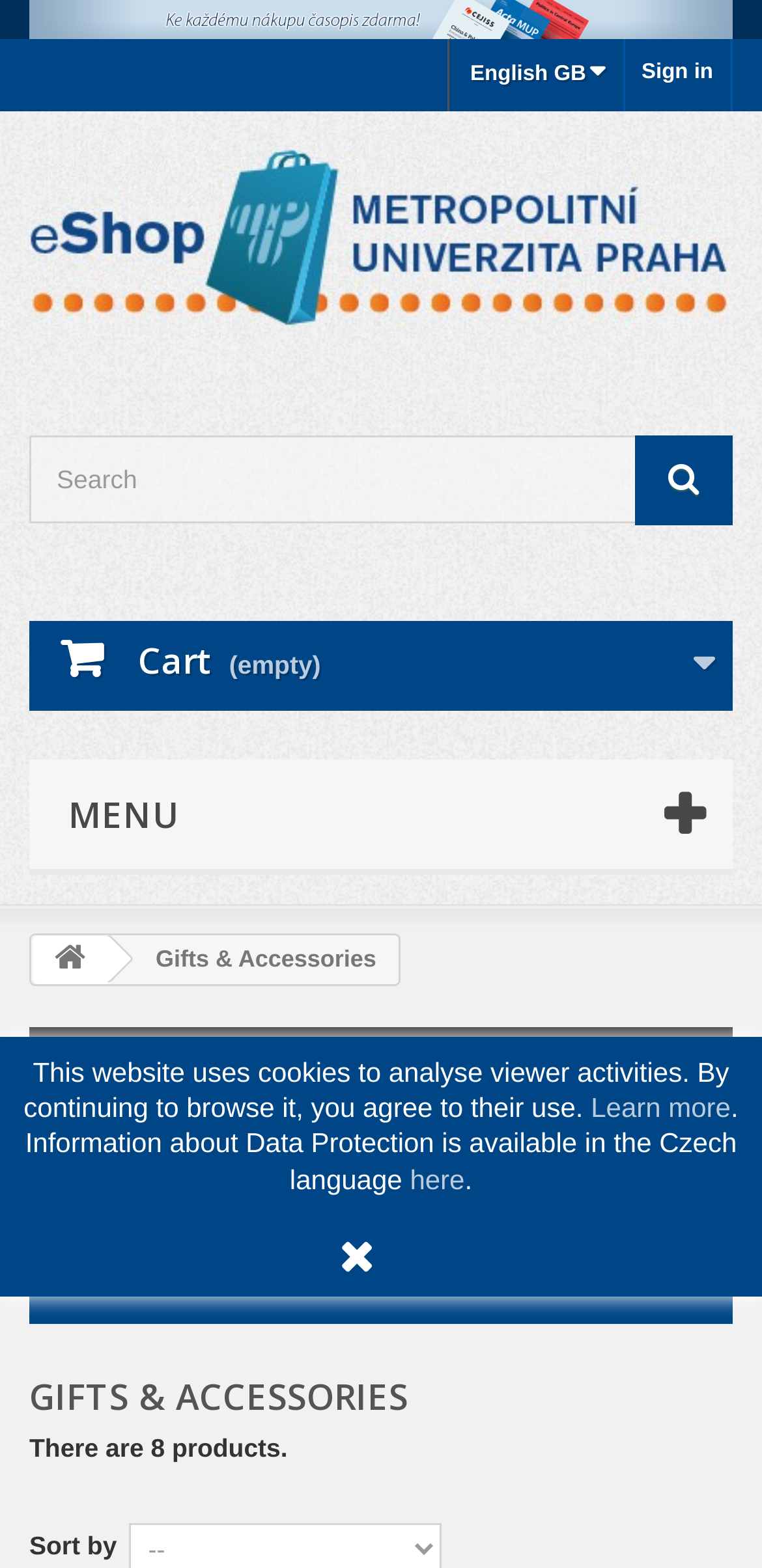Pinpoint the bounding box coordinates of the clickable element to carry out the following instruction: "Search for something."

[0.038, 0.278, 0.962, 0.334]